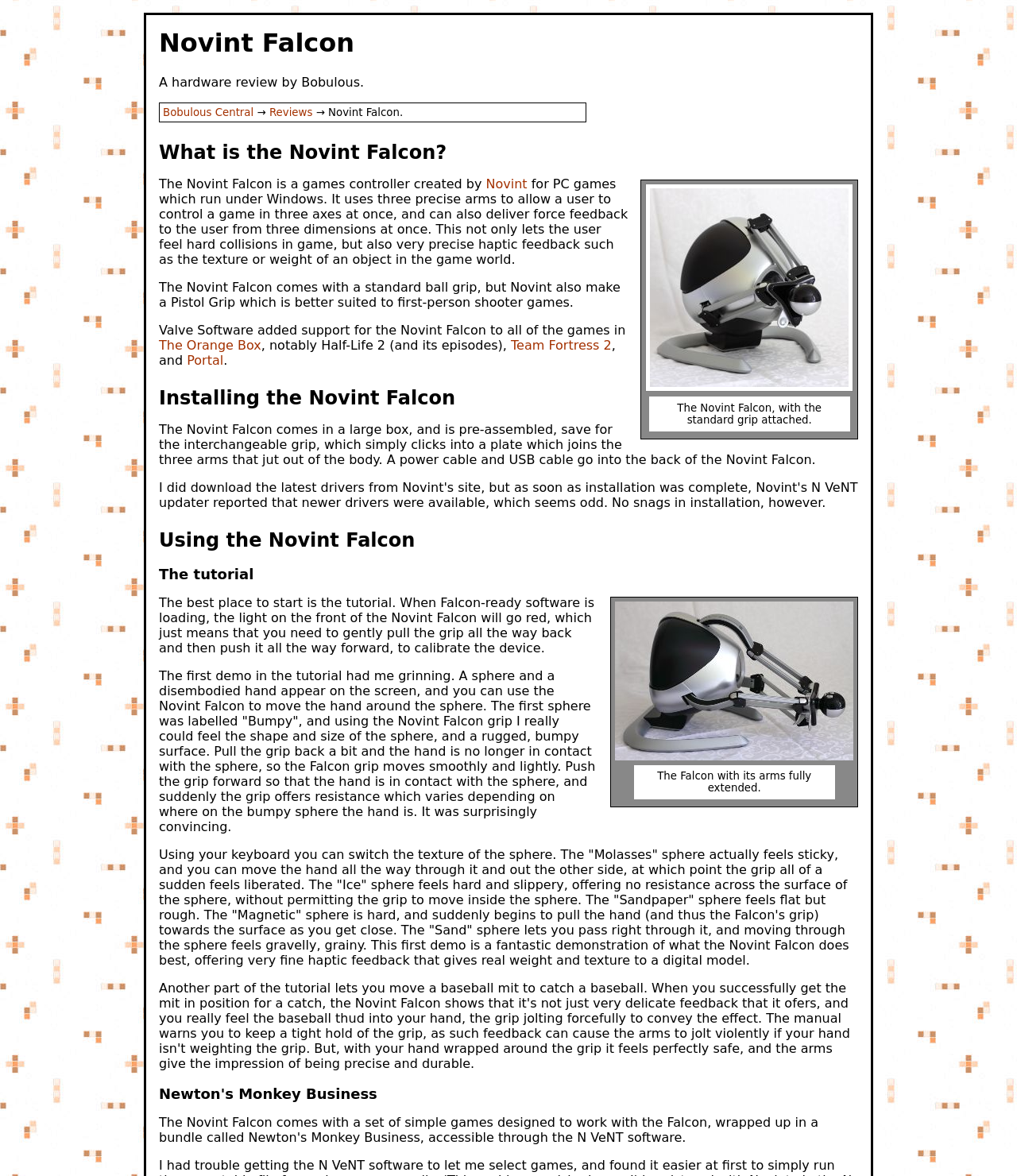What is the name of the software that added support for the Novint Falcon?
Please provide a single word or phrase answer based on the image.

Valve Software